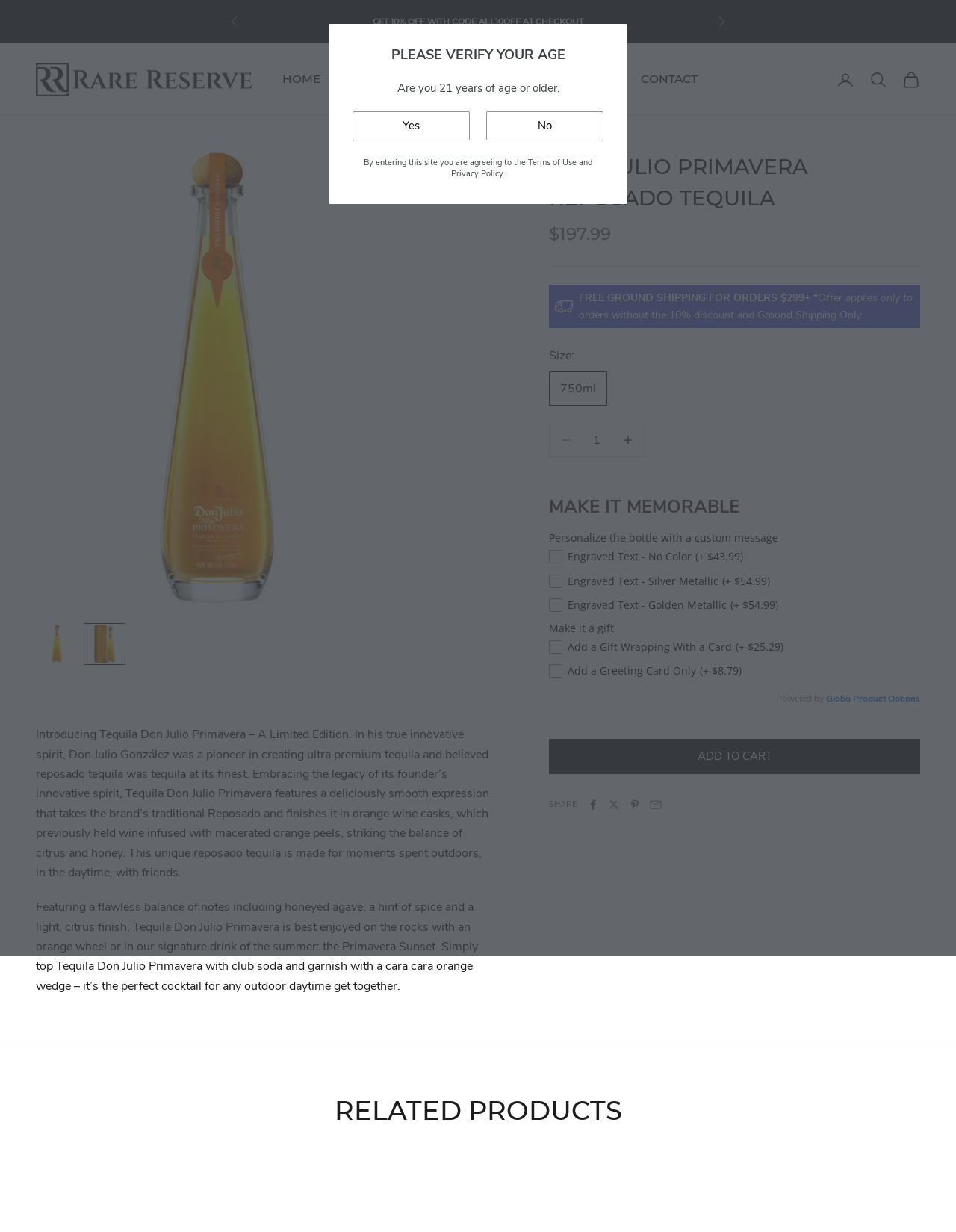Create a detailed narrative of the webpage’s visual and textual elements.

This webpage is about Tequila Don Julio Primavera, a limited edition reposado tequila. At the top, there is a navigation bar with links to "HOME", "SPIRITS", "LIQUOR & MORE", "SPECIALS", and "CONTACT". Below the navigation bar, there is a promotional banner with a "GET 10% OFF WITH CODE ALL10OFF AT CHECKOUT" message.

On the left side, there is a large image of the tequila bottle, and below it, there are two buttons to navigate through the product gallery. To the right of the image, there is a section with the product name, "DON JULIO PRIMAVERA REPOSADO TEQUILA", and a sale price of $197.99. Below this section, there is a message about free ground shipping for orders over $299.

The webpage then describes the product, highlighting its unique features, such as being finished in orange wine casks, and its smooth expression with notes of honeyed agave, spice, and citrus. There is also a section on how to enjoy the tequila, suggesting it be served on the rocks with an orange wheel or in a signature drink called the Primavera Sunset.

Further down, there are options to personalize the bottle with a custom message, add a gift wrapping, or include a greeting card. There is also a call-to-action button to "ADD TO CART".

On the right side, there are links to share the product on social media platforms, such as Facebook, Twitter, and Pinterest. Below this, there is a section with related products, each with a discounted price.

At the very bottom, there is a message asking users to verify their age, with a warning that the site is only for those 21 years of age or older.